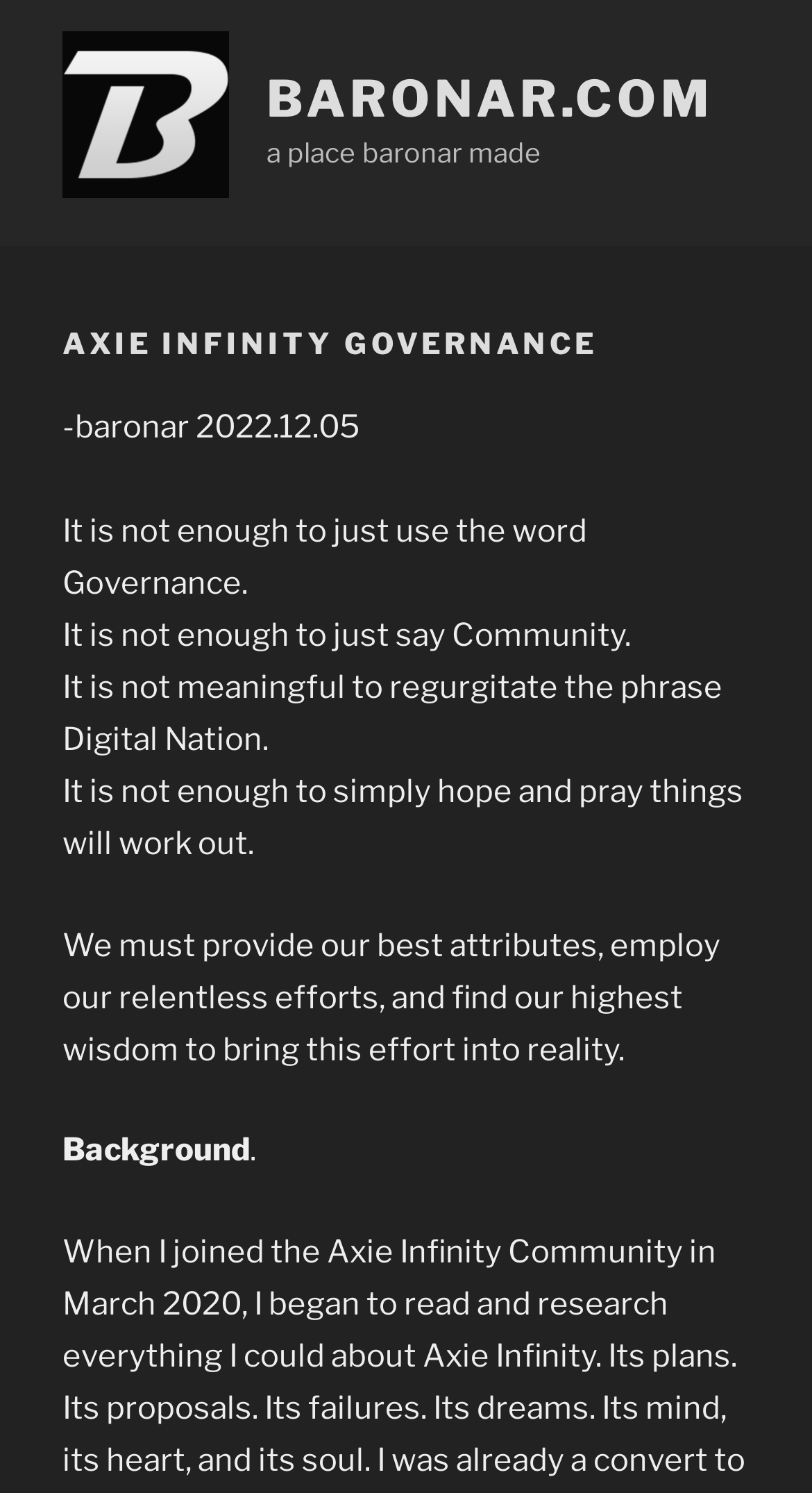Your task is to extract the text of the main heading from the webpage.

AXIE INFINITY GOVERNANCE